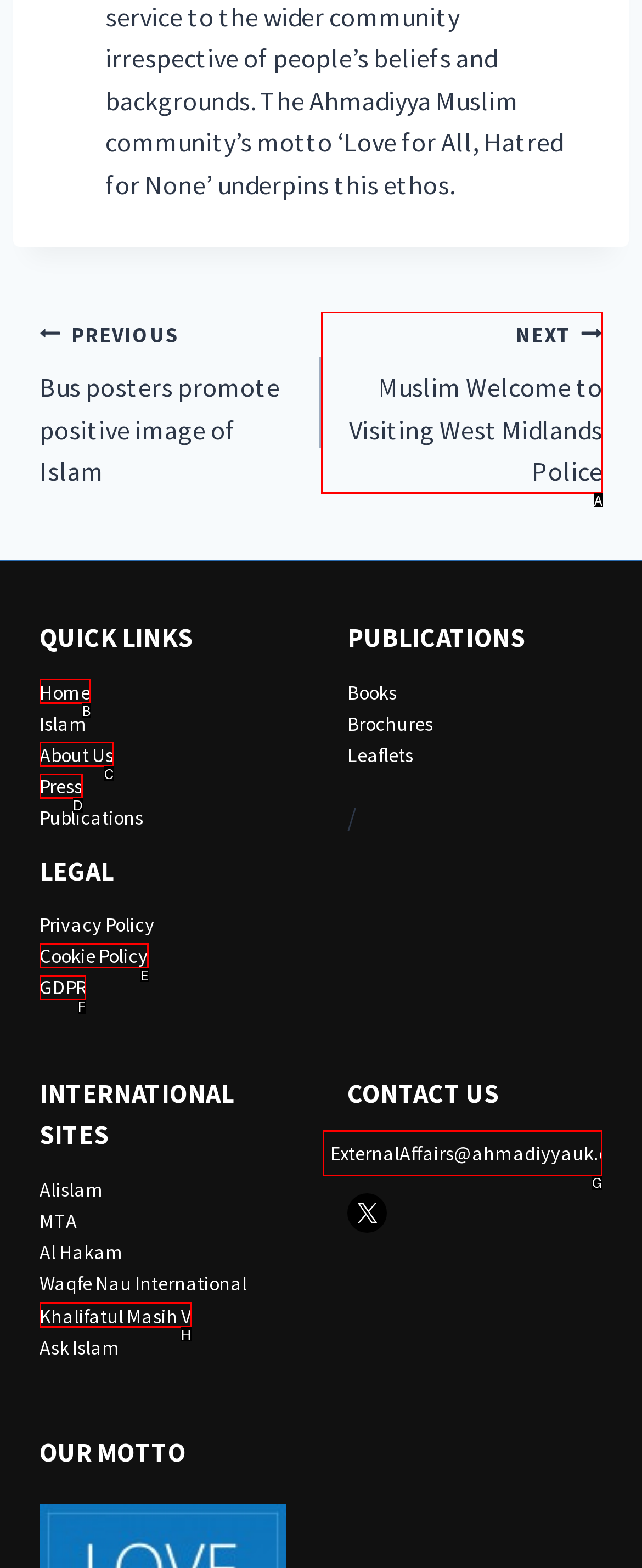Out of the given choices, which letter corresponds to the UI element required to contact us? Answer with the letter.

G